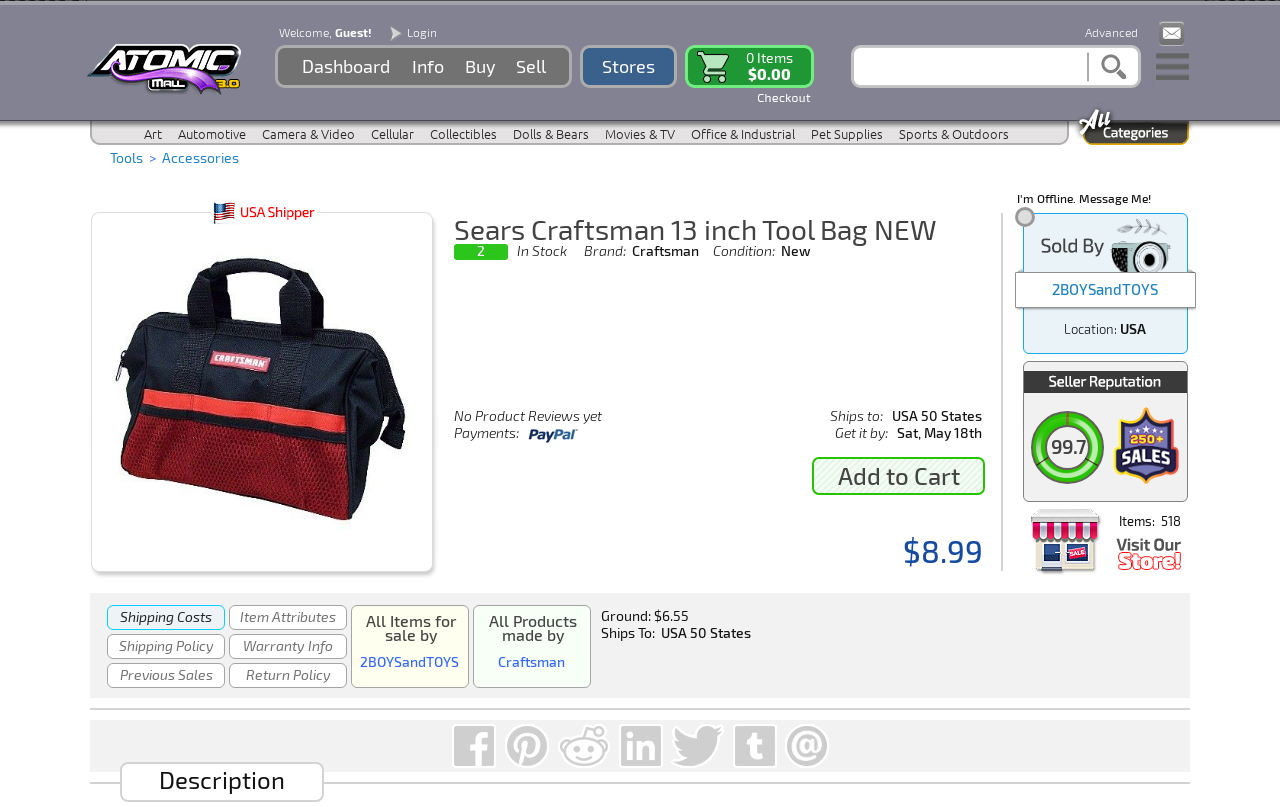How much does the tool bag cost?
Refer to the image and provide a concise answer in one word or phrase.

$8.99